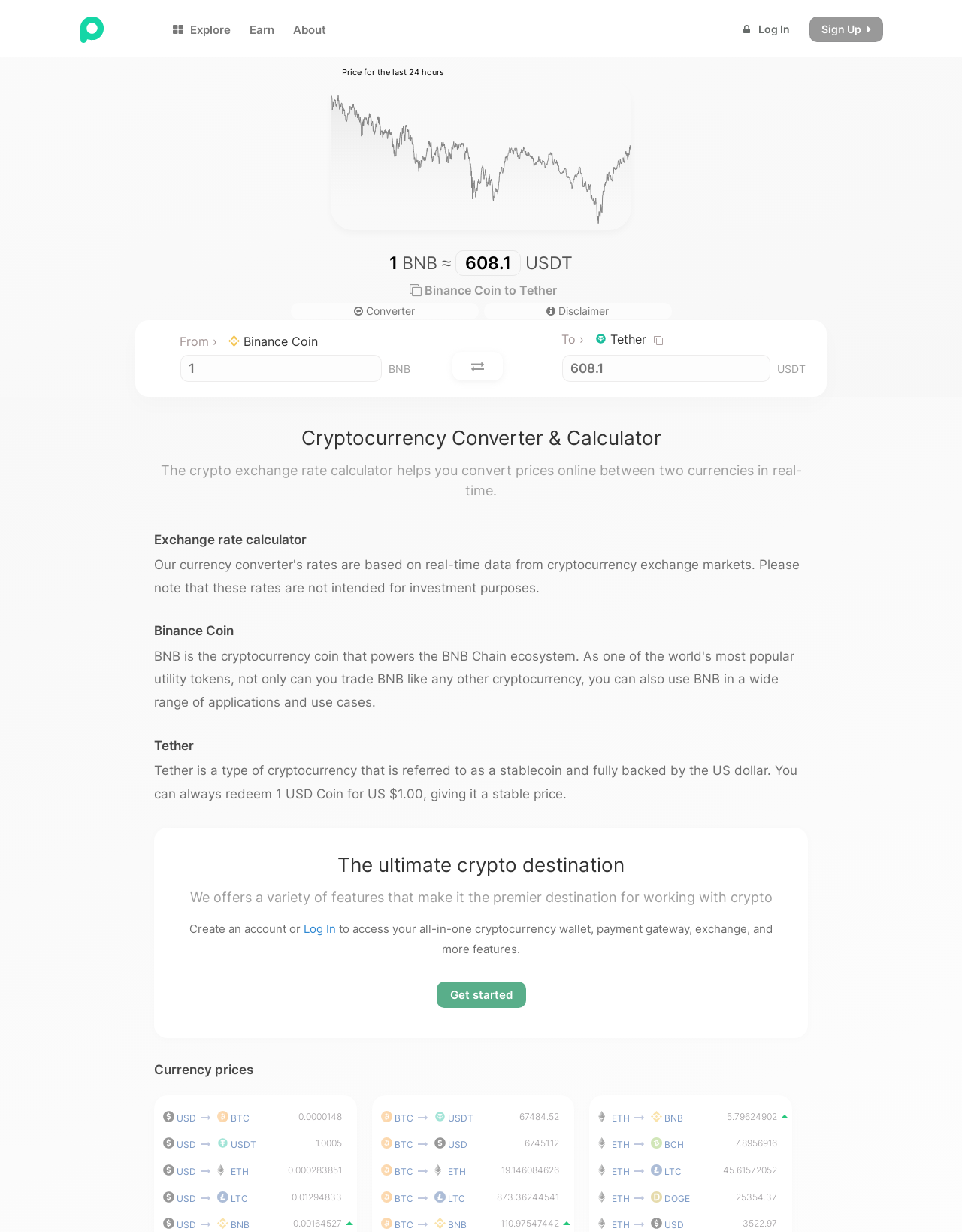Please identify the bounding box coordinates of the element's region that should be clicked to execute the following instruction: "Click on the 'Converter' link". The bounding box coordinates must be four float numbers between 0 and 1, i.e., [left, top, right, bottom].

[0.302, 0.246, 0.497, 0.259]